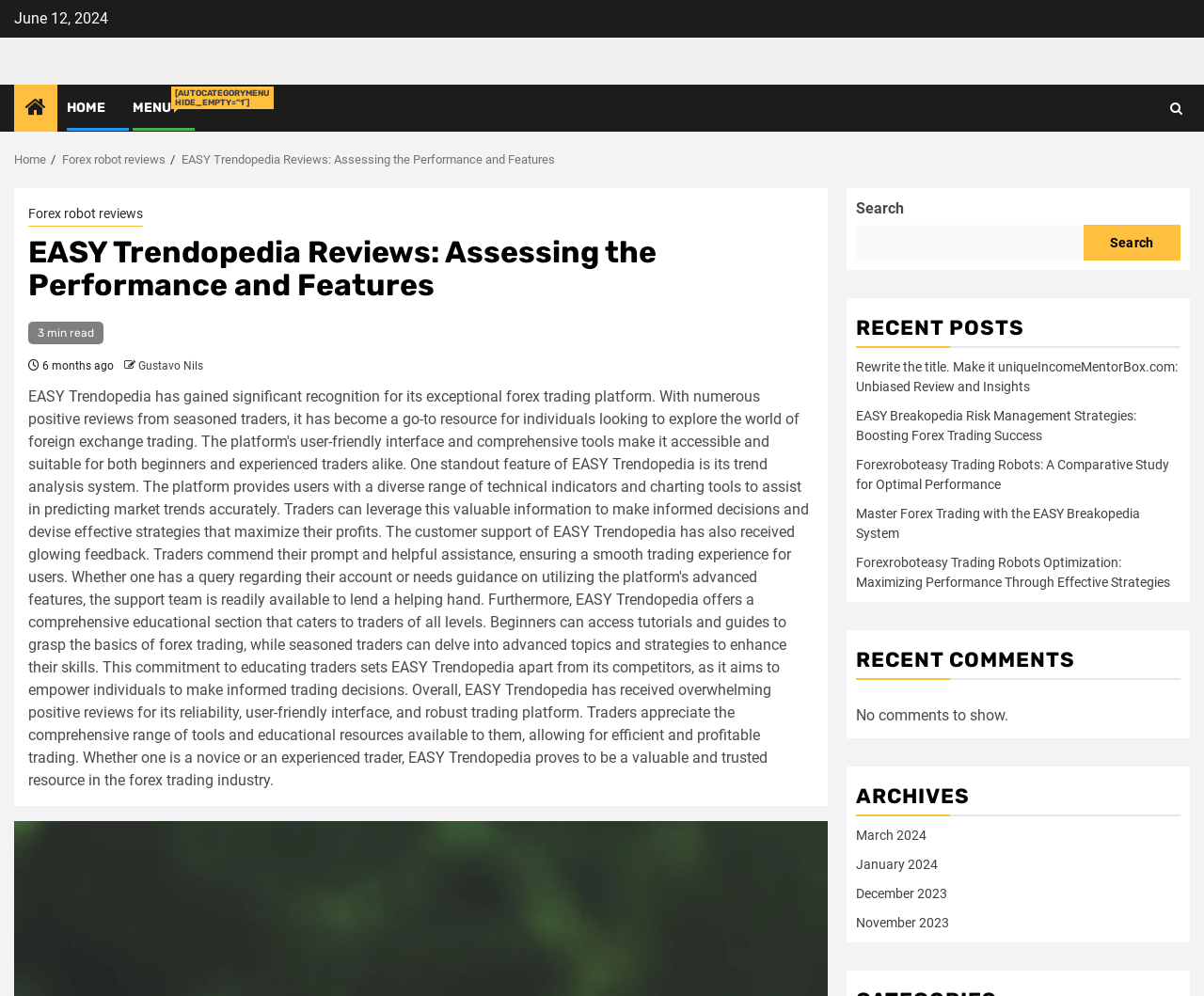Determine the bounding box coordinates of the clickable region to follow the instruction: "Click on HOME".

[0.055, 0.1, 0.088, 0.116]